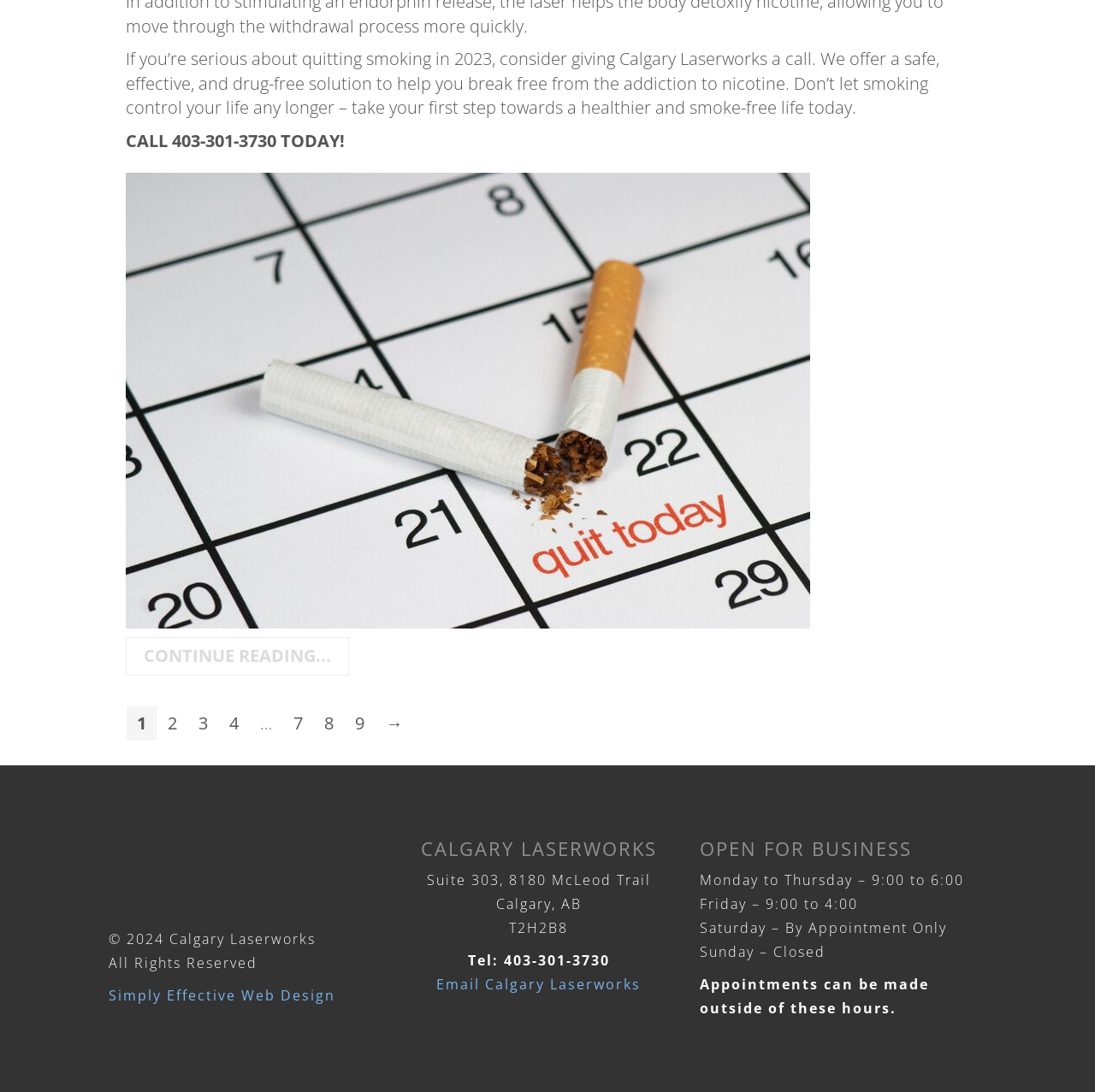Show the bounding box coordinates for the HTML element as described: "Email Calgary Laserworks".

[0.399, 0.893, 0.586, 0.91]